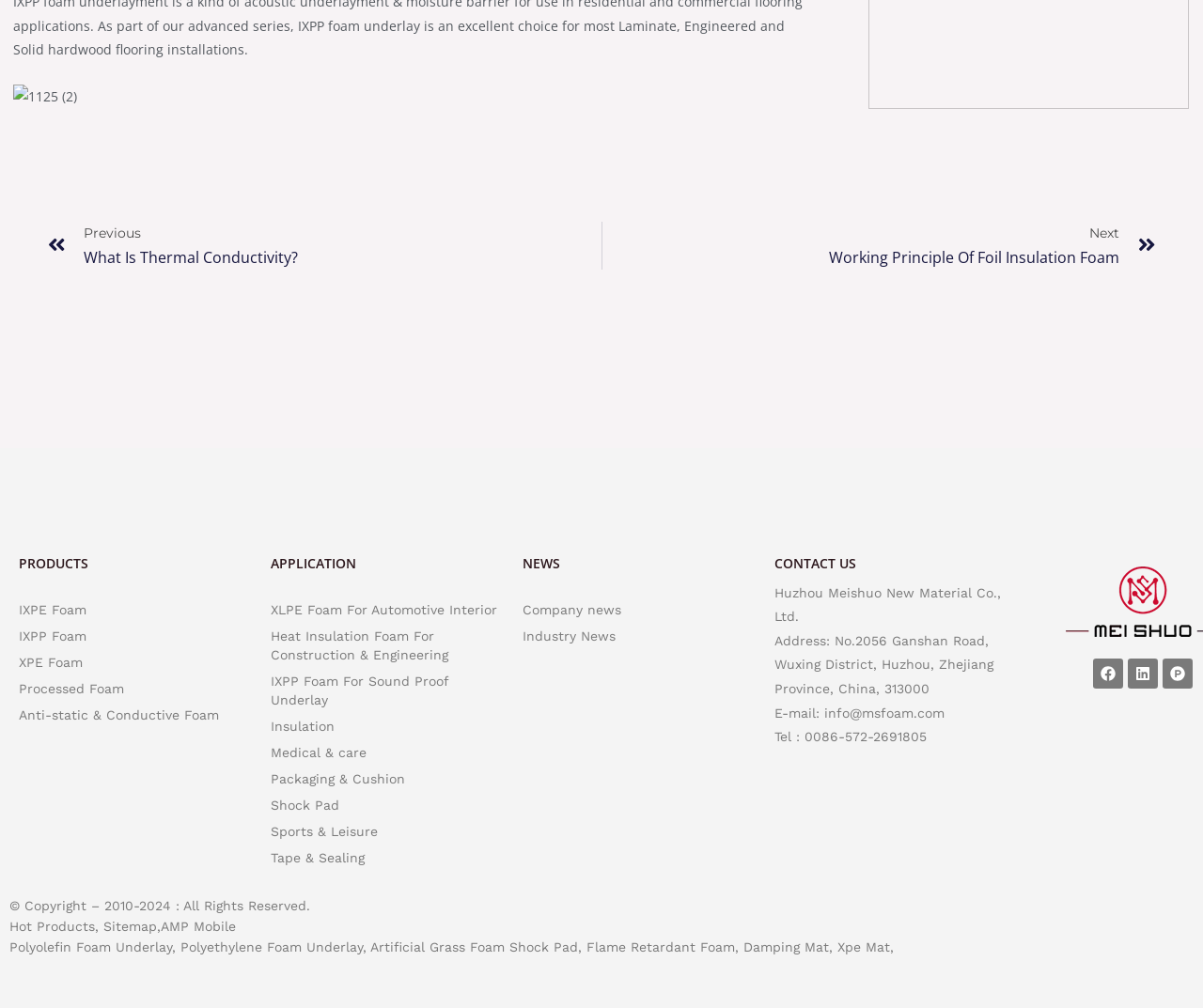Please predict the bounding box coordinates of the element's region where a click is necessary to complete the following instruction: "View 'Company news'". The coordinates should be represented by four float numbers between 0 and 1, i.e., [left, top, right, bottom].

[0.434, 0.595, 0.628, 0.614]